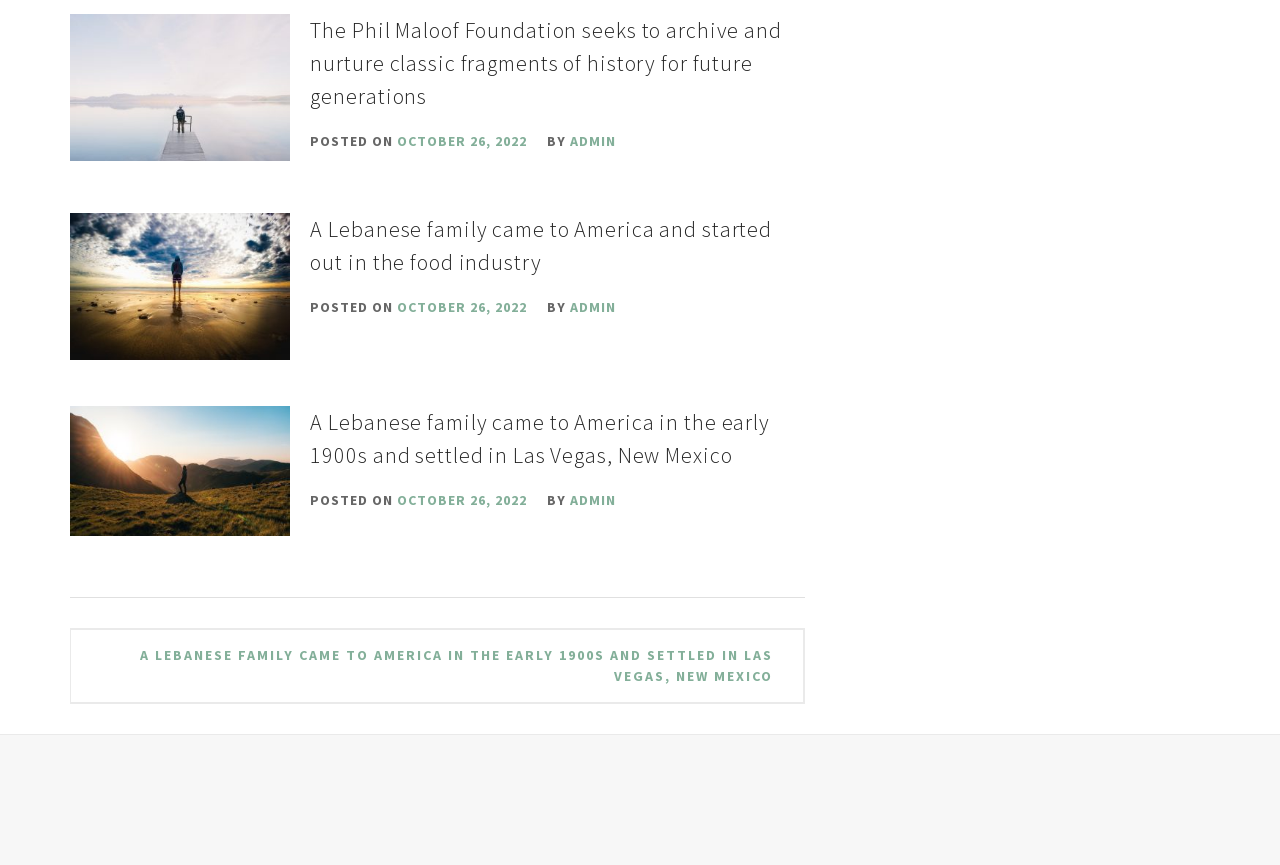Please answer the following query using a single word or phrase: 
What is the title of the last link in the post navigation section?

A LEBANESE FAMILY CAME TO AMERICA IN THE EARLY 1900S AND SETTLED IN LAS VEGAS, NEW MEXICO